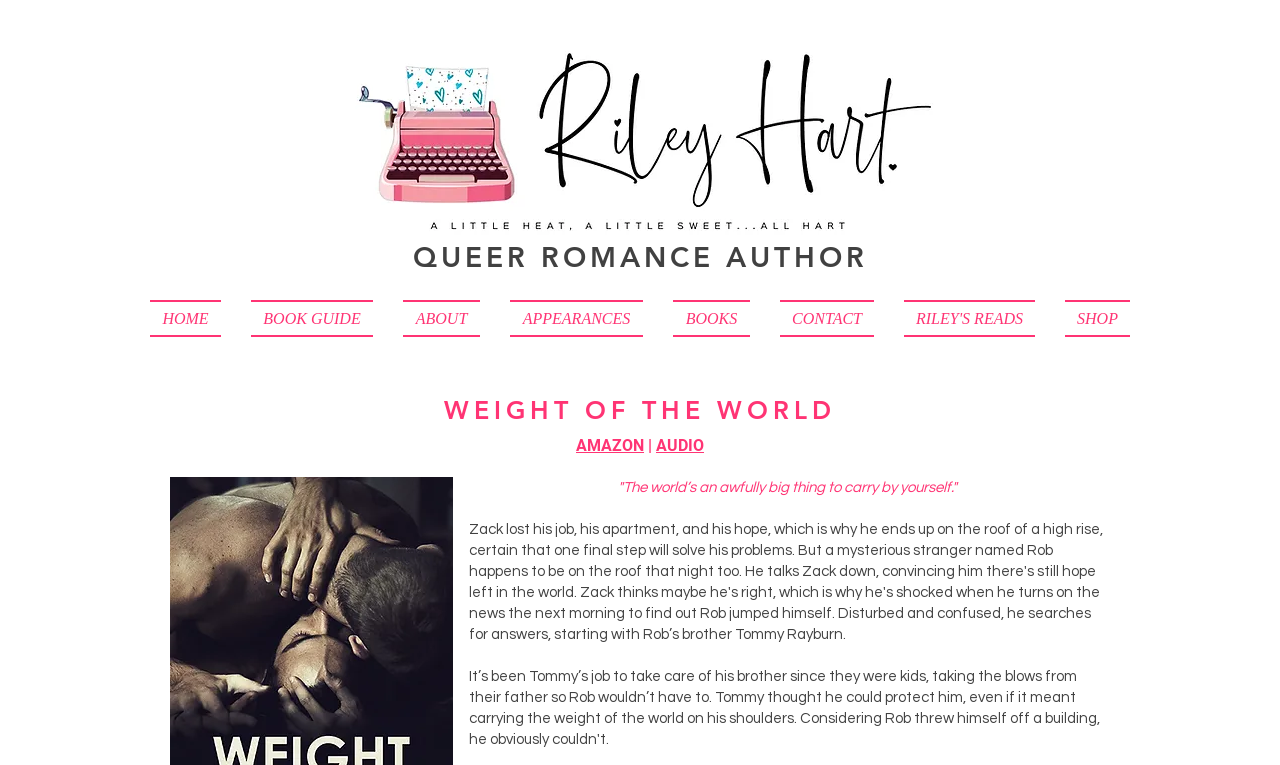Respond with a single word or phrase to the following question:
How many navigation links are there?

7